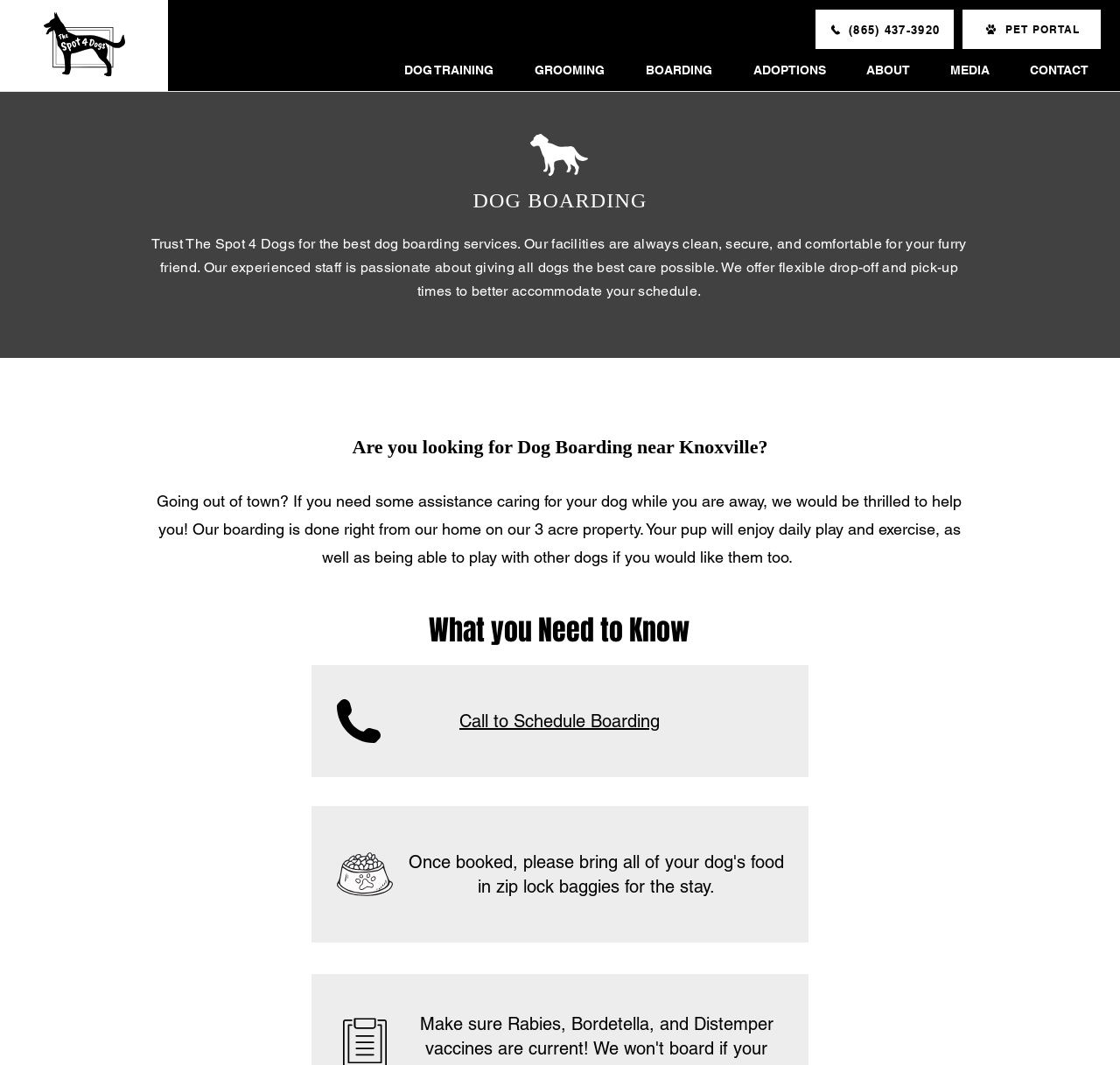Please provide a brief answer to the following inquiry using a single word or phrase:
What services does The Spot 4 Dogs offer besides dog boarding?

Dog training, grooming, adoptions